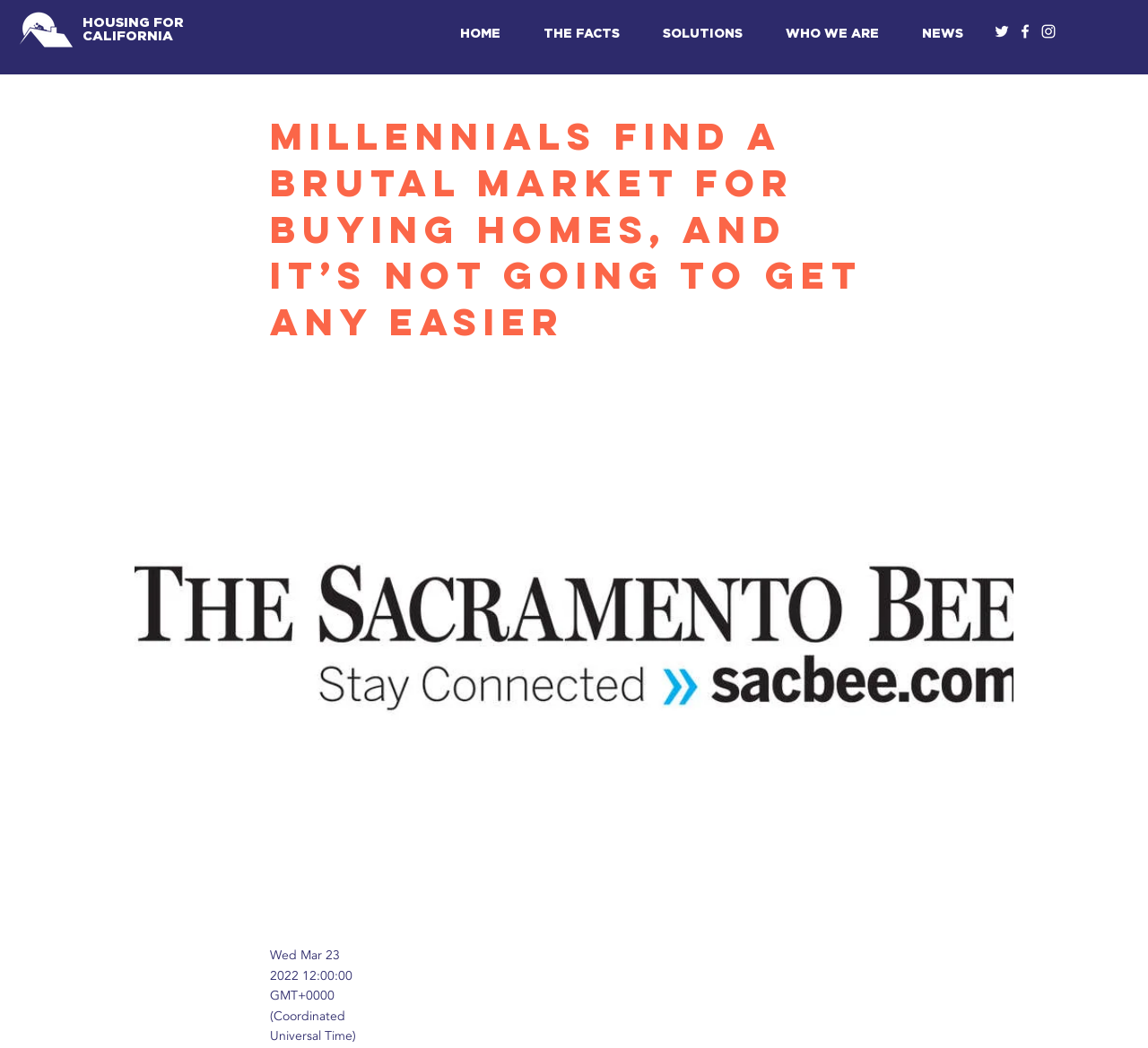What is the date of the latest article?
Use the image to answer the question with a single word or phrase.

Wed Mar 23 2022